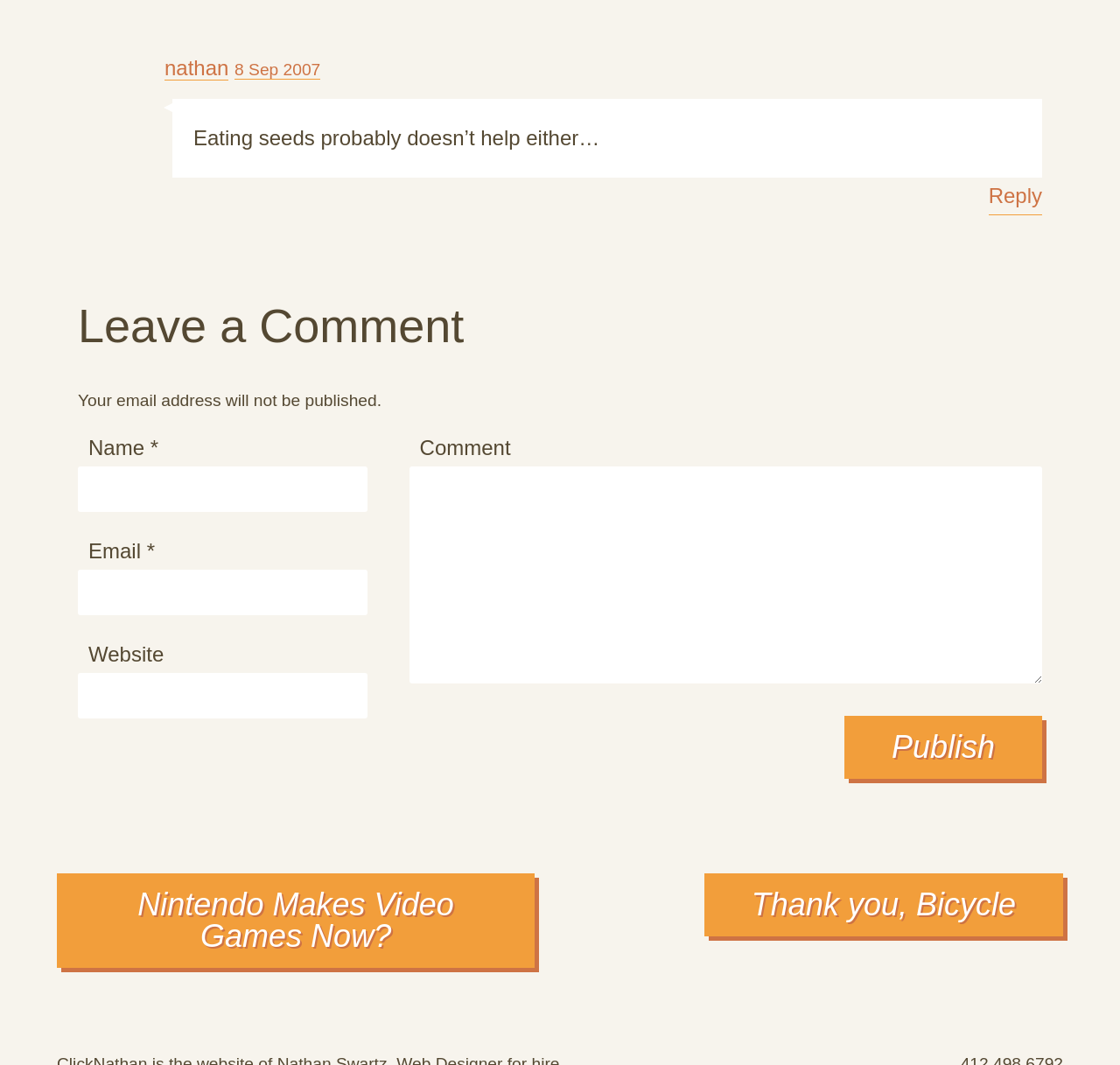Find the bounding box coordinates of the element to click in order to complete the given instruction: "Reply to nathan."

[0.883, 0.167, 0.93, 0.202]